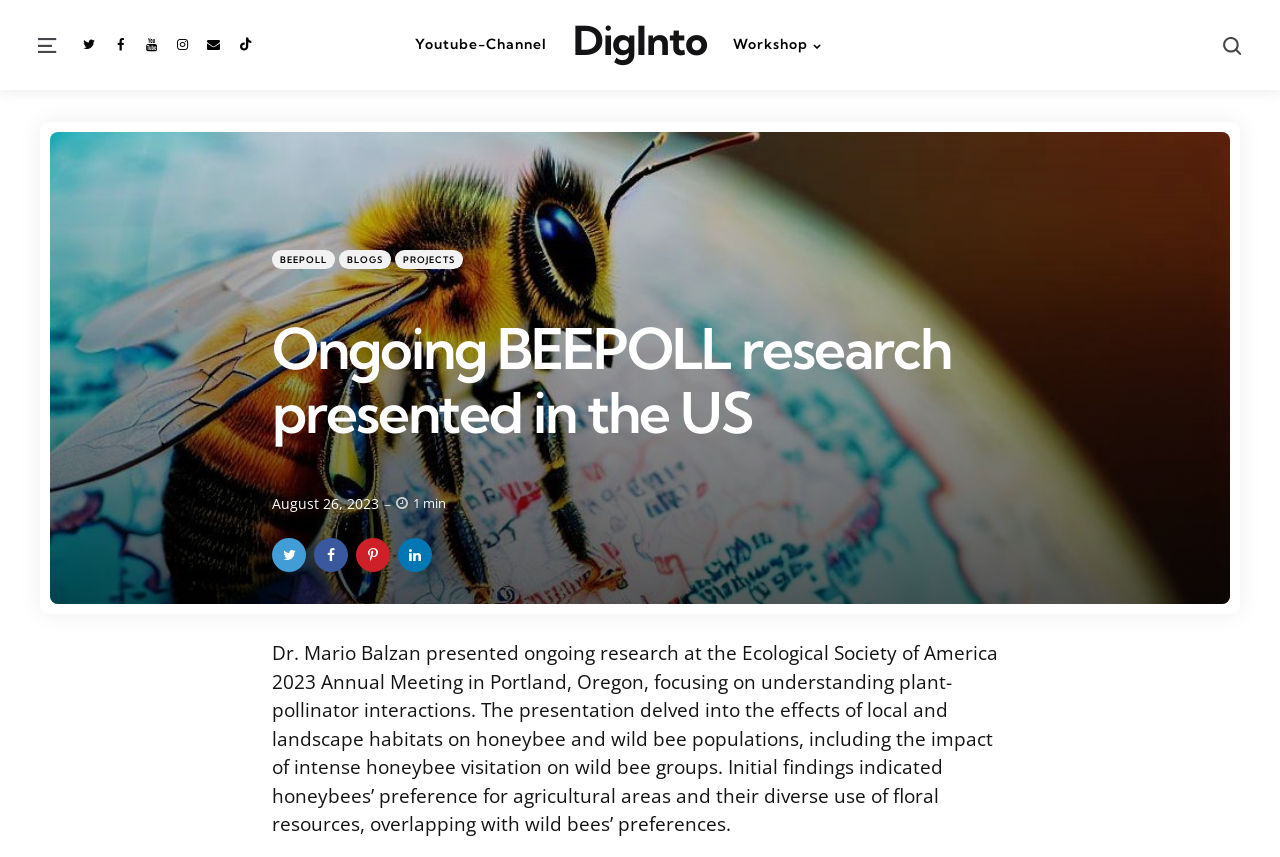What is the name of the researcher?
Analyze the image and deliver a detailed answer to the question.

The researcher's name is mentioned in the article as 'Dr. Mario Balzan presented ongoing research at the Ecological Society of America 2023 Annual Meeting in Portland, Oregon...'.